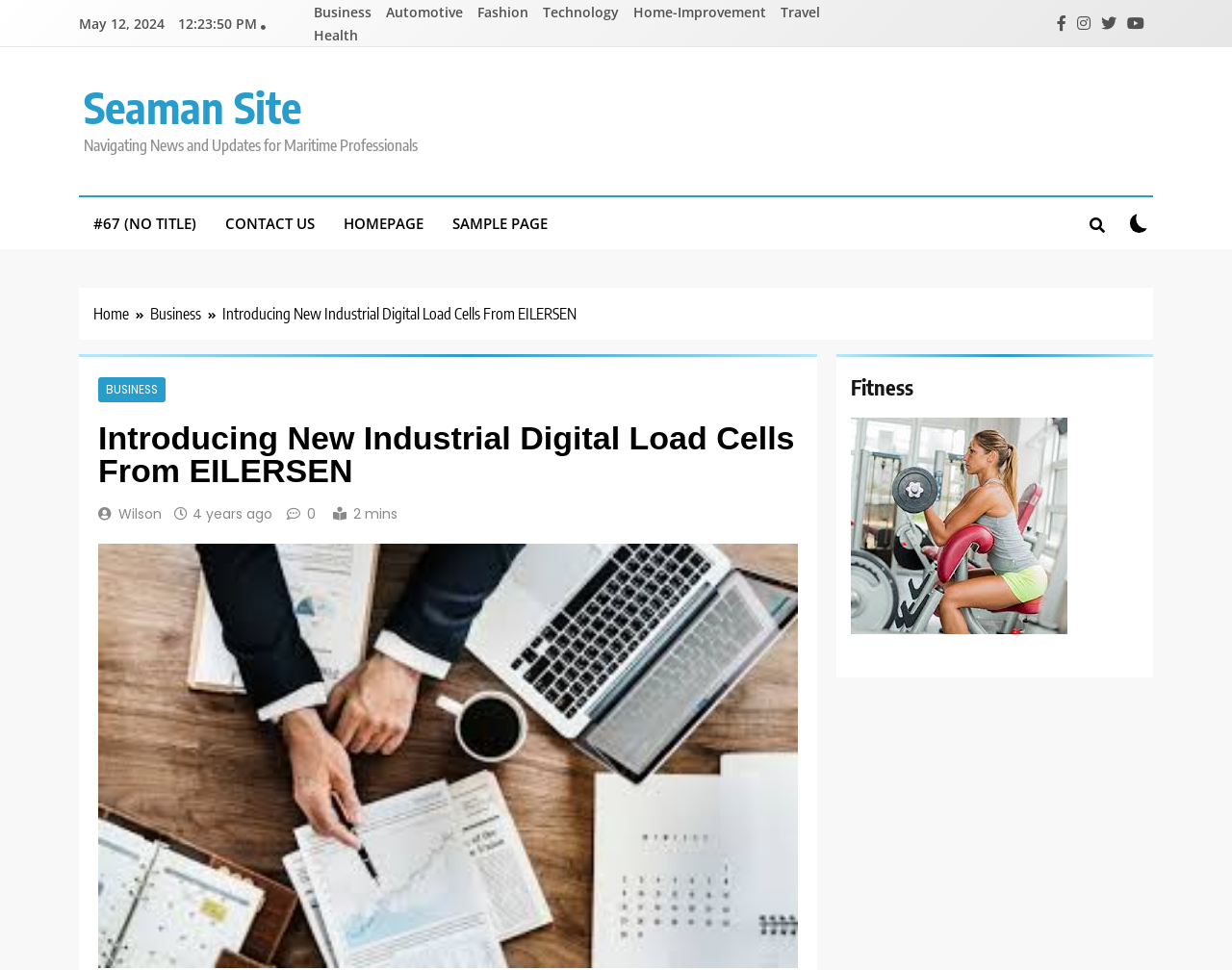Please find and report the primary heading text from the webpage.

Introducing New Industrial Digital Load Cells From EILERSEN